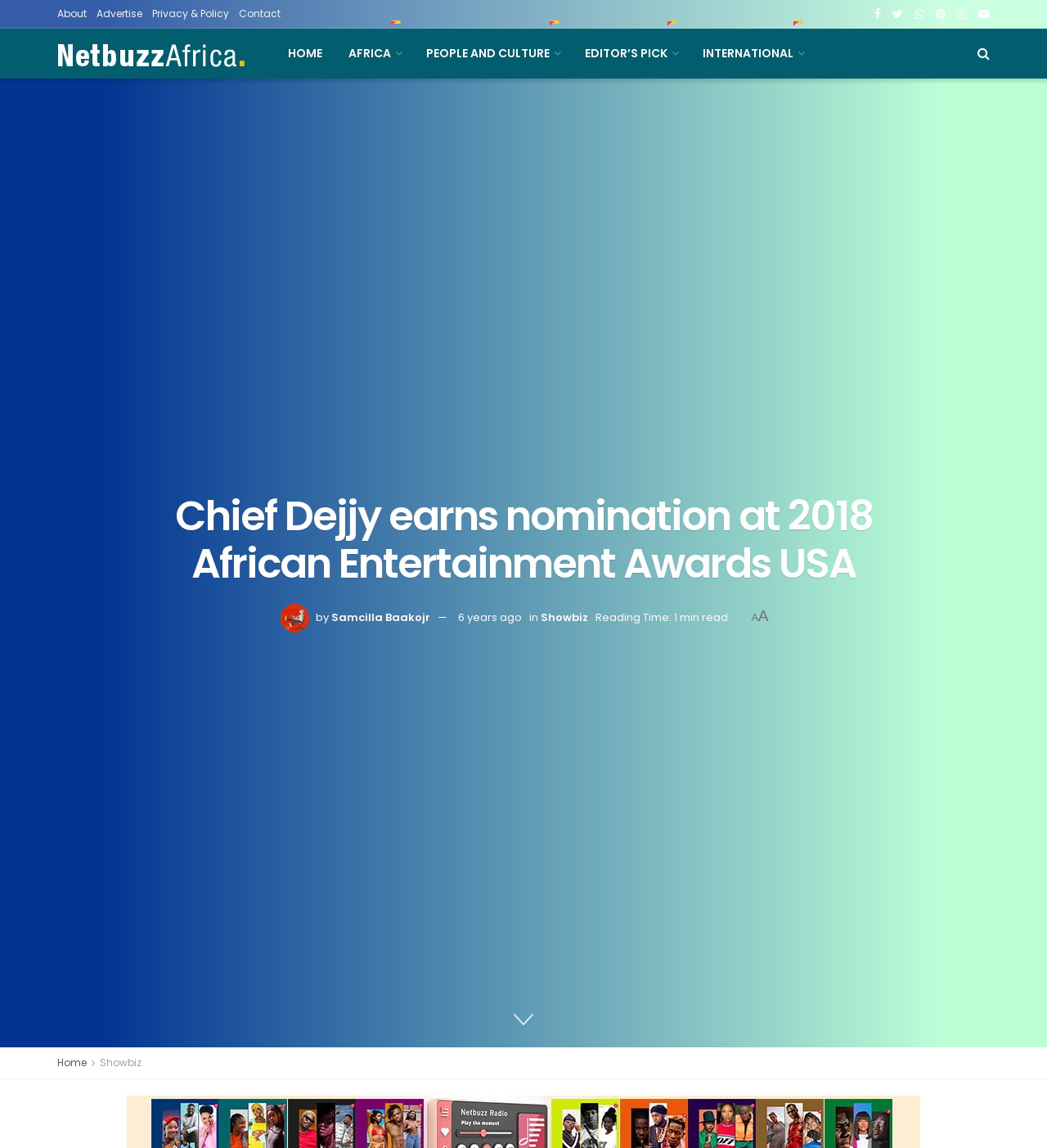Determine the bounding box coordinates of the area to click in order to meet this instruction: "Click the 'support@affbank.com' link".

None